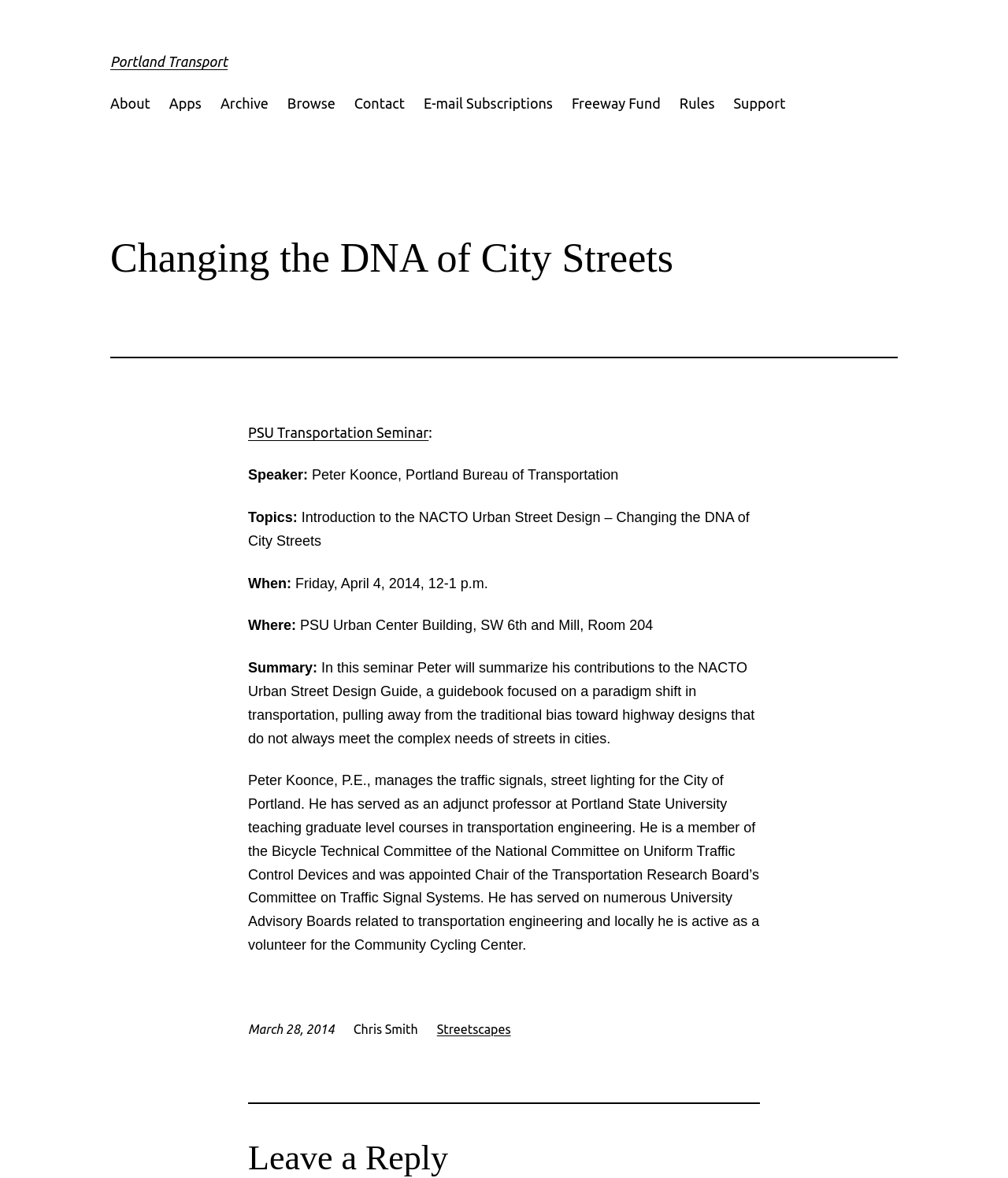Based on the image, please elaborate on the answer to the following question:
What is the date of the seminar?

I found the answer by looking at the section that describes the PSU Transportation Seminar, where it says 'When: Friday, April 4, 2014, 12-1 p.m'.